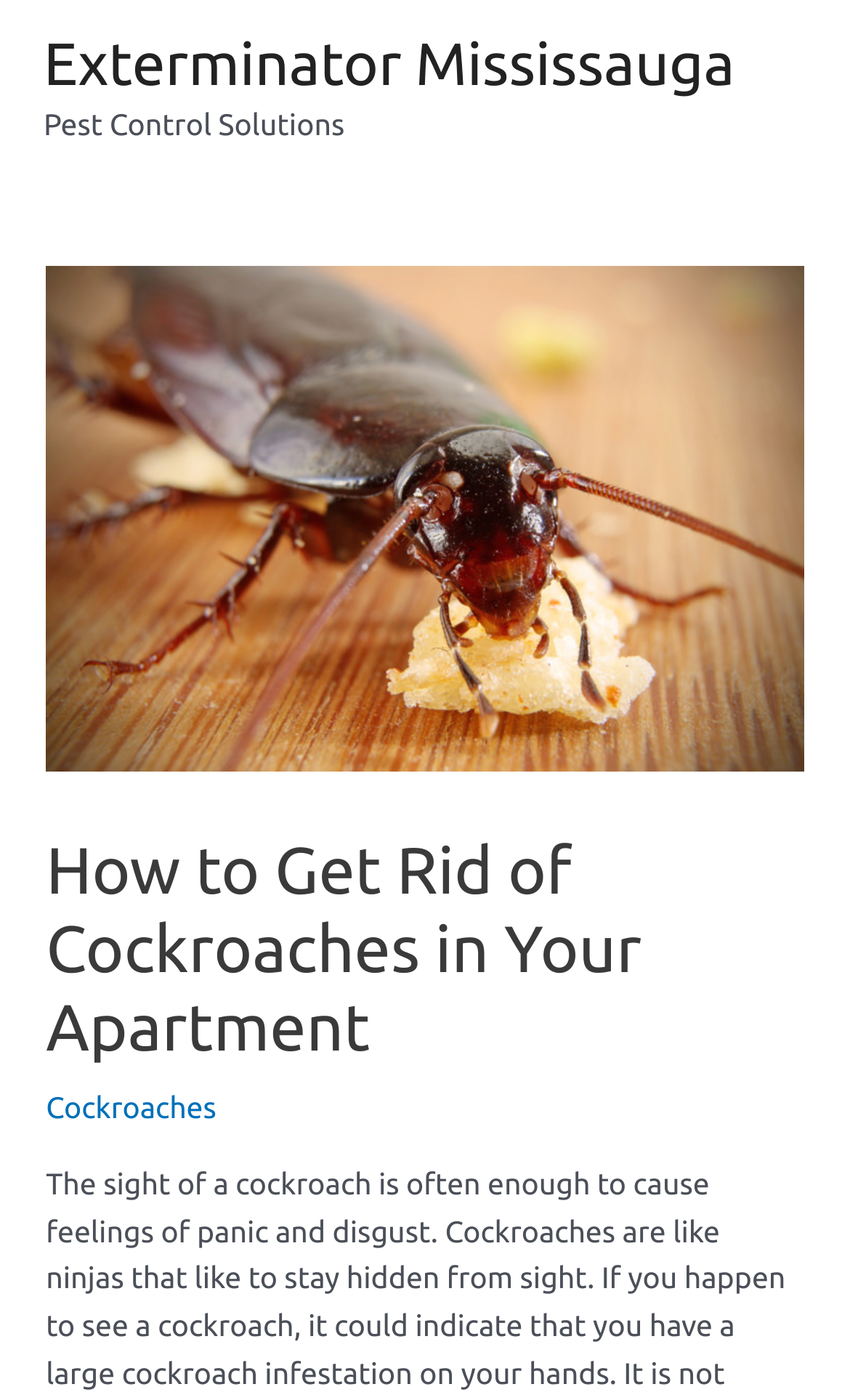Identify the bounding box coordinates for the UI element described as: "Exterminator Mississauga".

[0.051, 0.023, 0.864, 0.07]